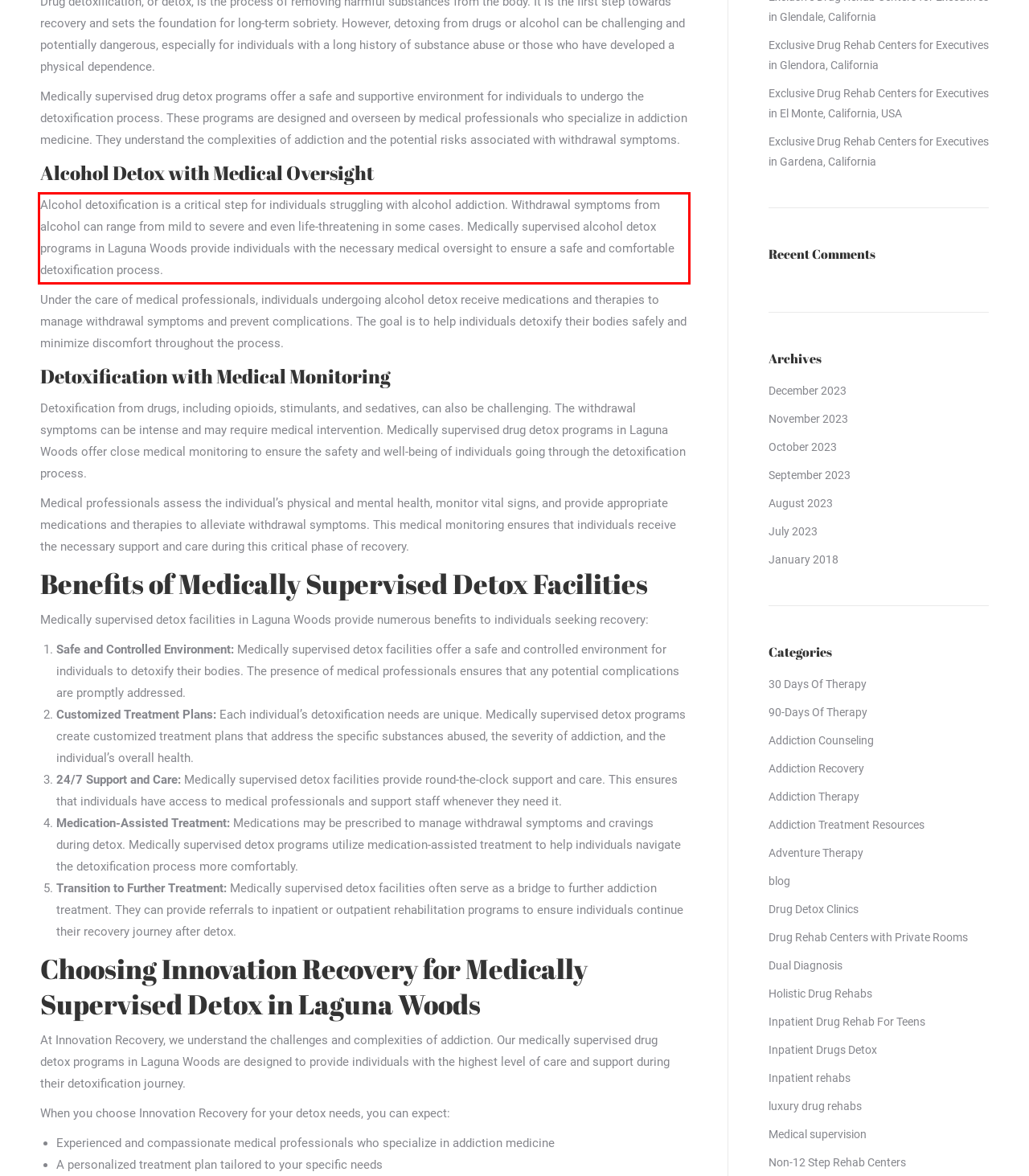Given the screenshot of the webpage, identify the red bounding box, and recognize the text content inside that red bounding box.

Alcohol detoxification is a critical step for individuals struggling with alcohol addiction. Withdrawal symptoms from alcohol can range from mild to severe and even life-threatening in some cases. Medically supervised alcohol detox programs in Laguna Woods provide individuals with the necessary medical oversight to ensure a safe and comfortable detoxification process.